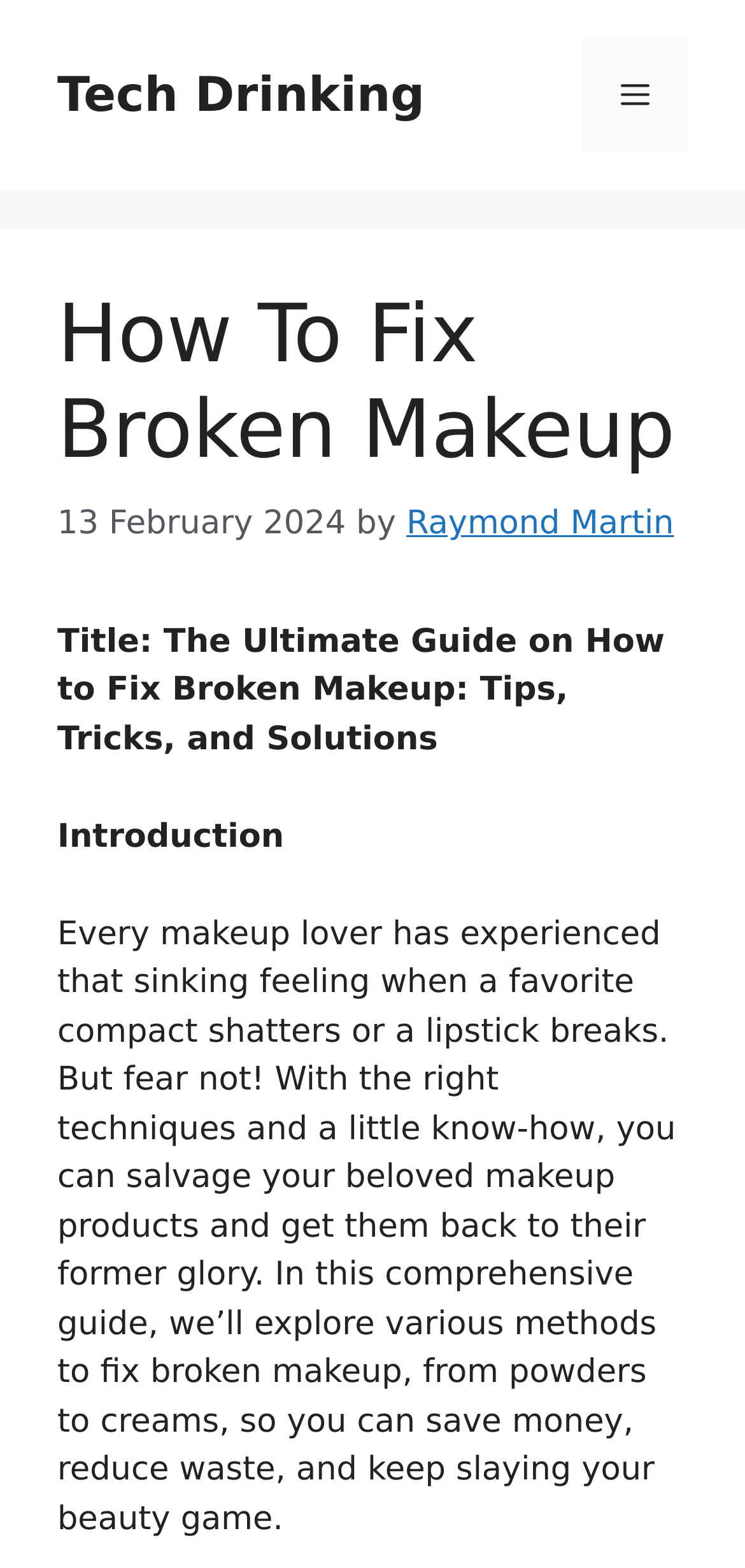What type of products does this guide cover?
Can you provide an in-depth and detailed response to the question?

I found this information in the introduction, which mentions that the guide will explore various methods to fix broken makeup, from powders to creams.